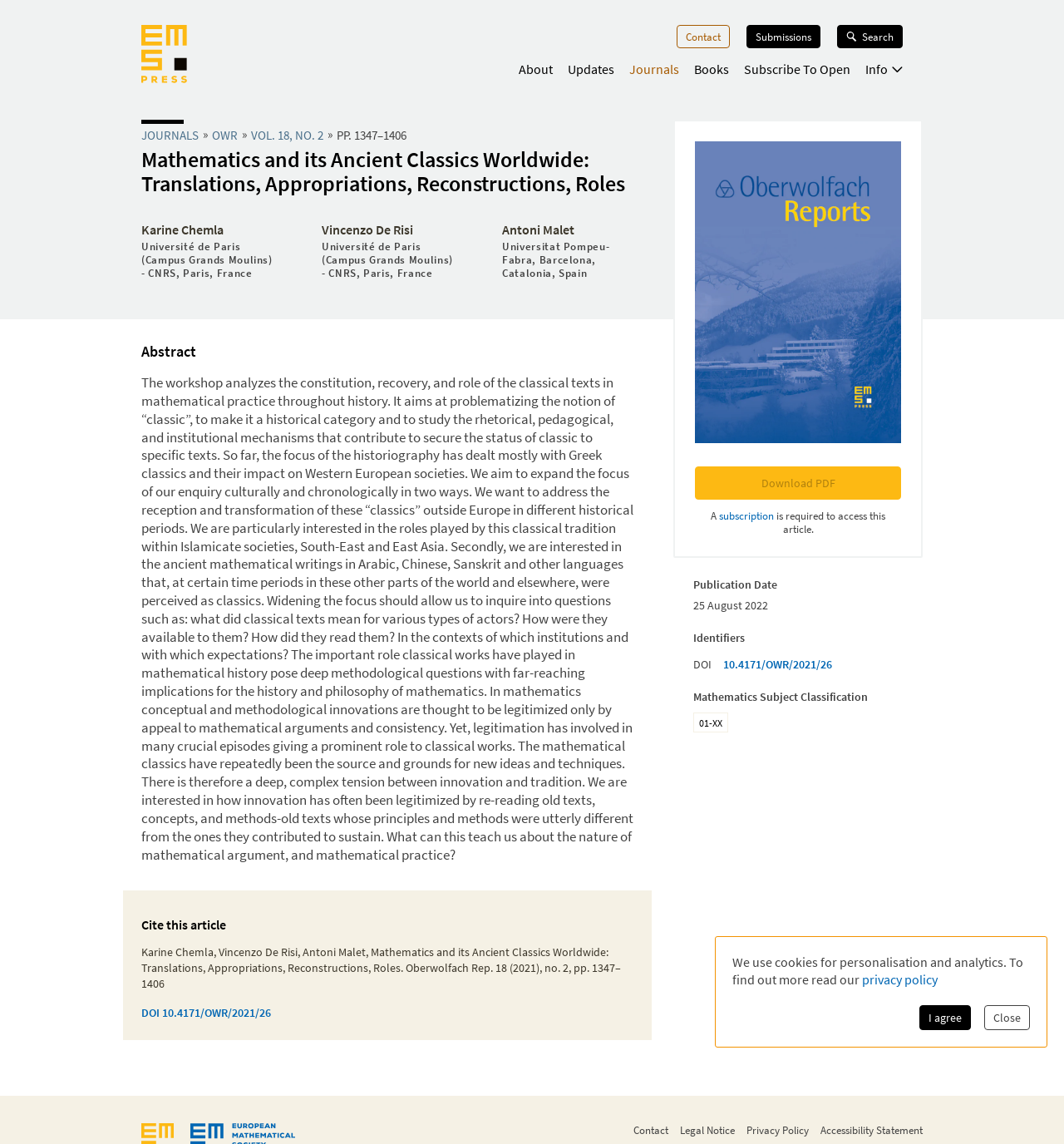Can you pinpoint the bounding box coordinates for the clickable element required for this instruction: "Download the PDF"? The coordinates should be four float numbers between 0 and 1, i.e., [left, top, right, bottom].

[0.653, 0.408, 0.847, 0.437]